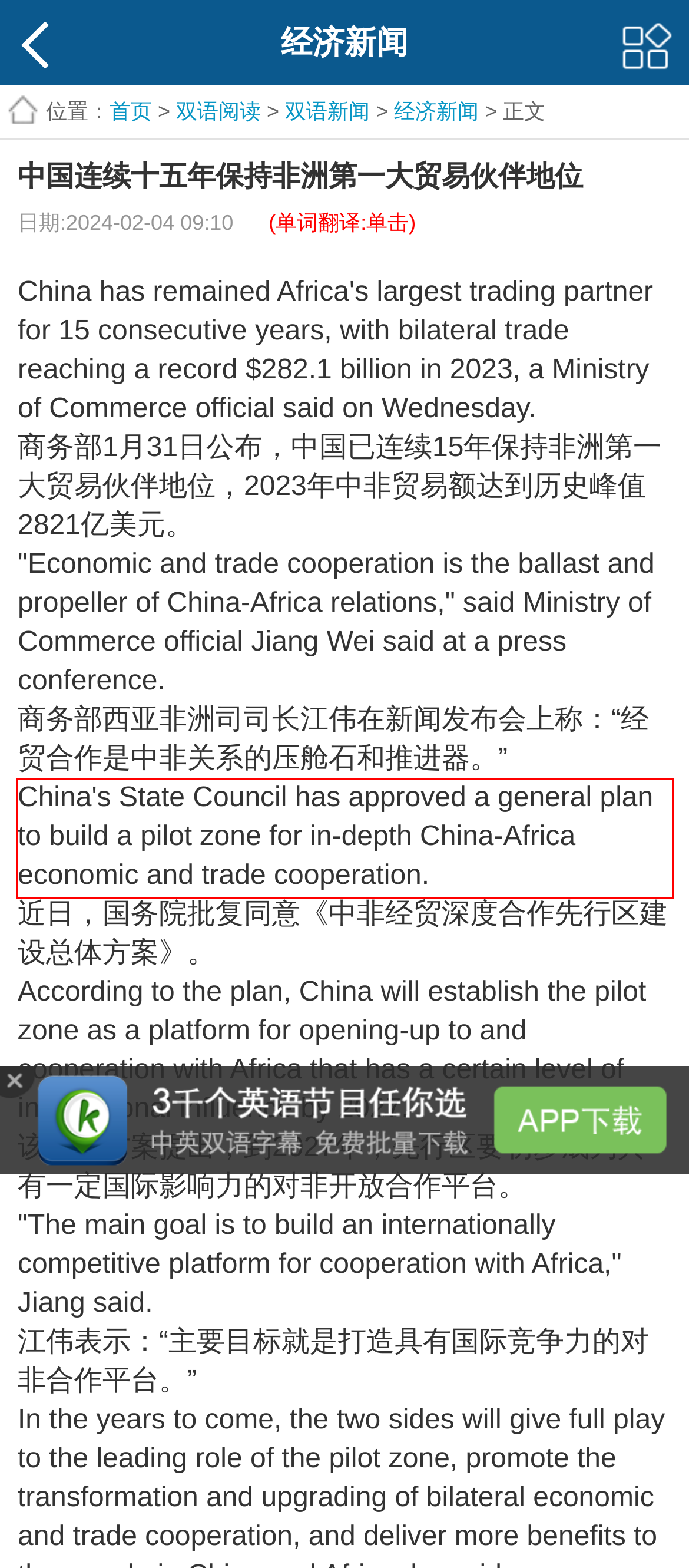You are provided with a webpage screenshot that includes a red rectangle bounding box. Extract the text content from within the bounding box using OCR.

China's State Council has approved a general plan to build a pilot zone for in-depth China-Africa economic and trade cooperation.